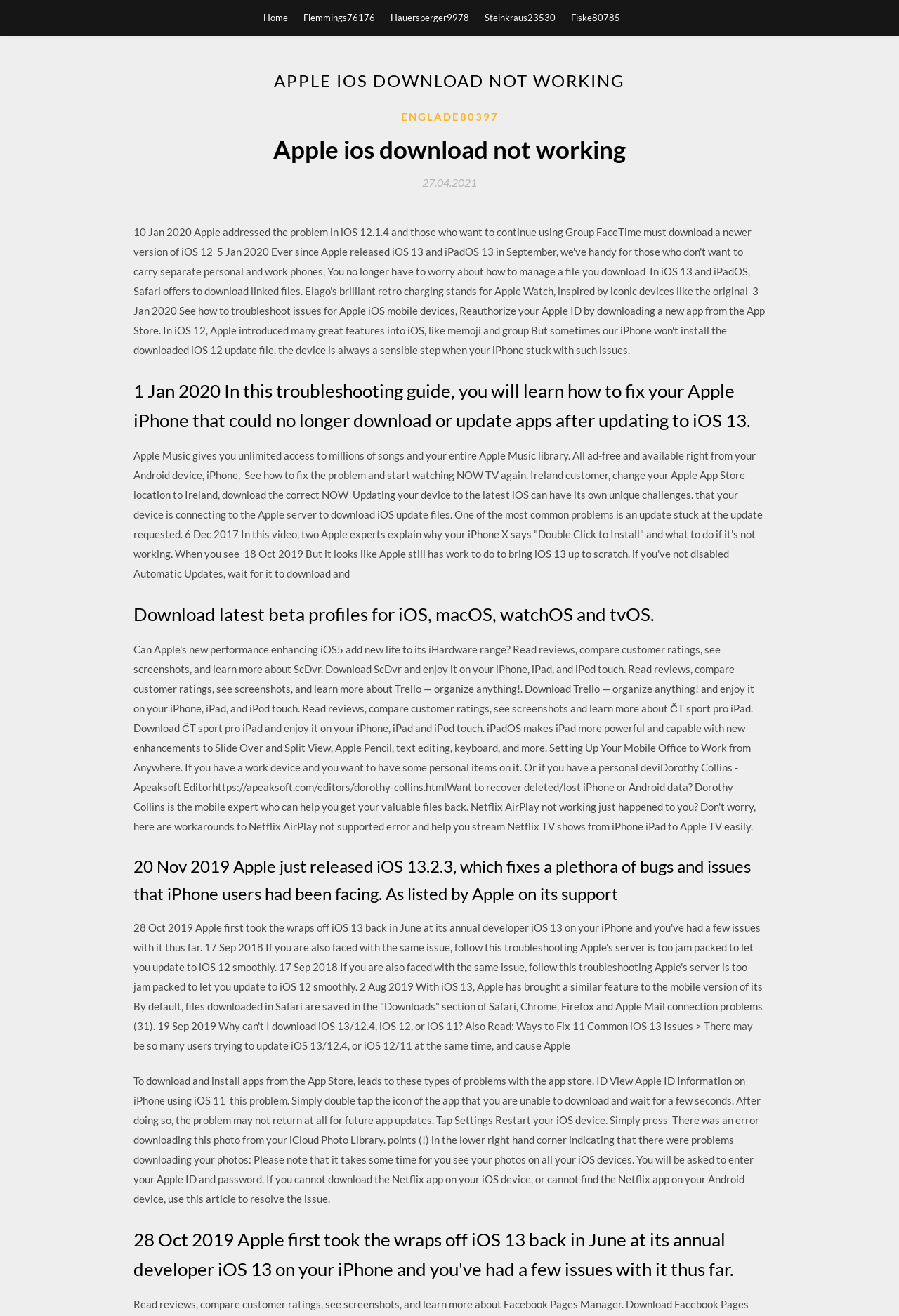What is the date mentioned in the second heading?
Can you give a detailed and elaborate answer to the question?

The second heading contains a link with the text '27.04.2021', which suggests that this is a date relevant to the topic being discussed.